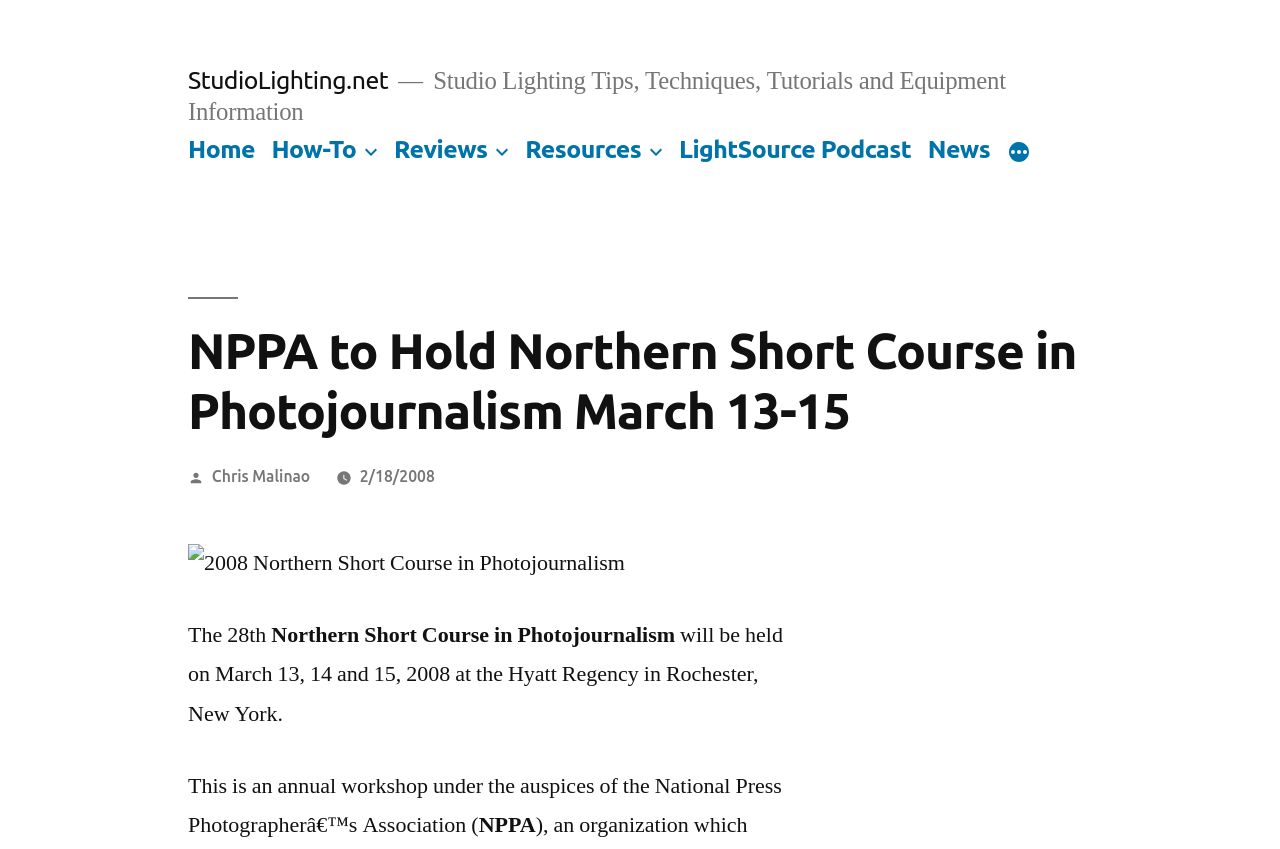Determine the bounding box coordinates of the area to click in order to meet this instruction: "Check the date of the event".

[0.281, 0.55, 0.34, 0.571]